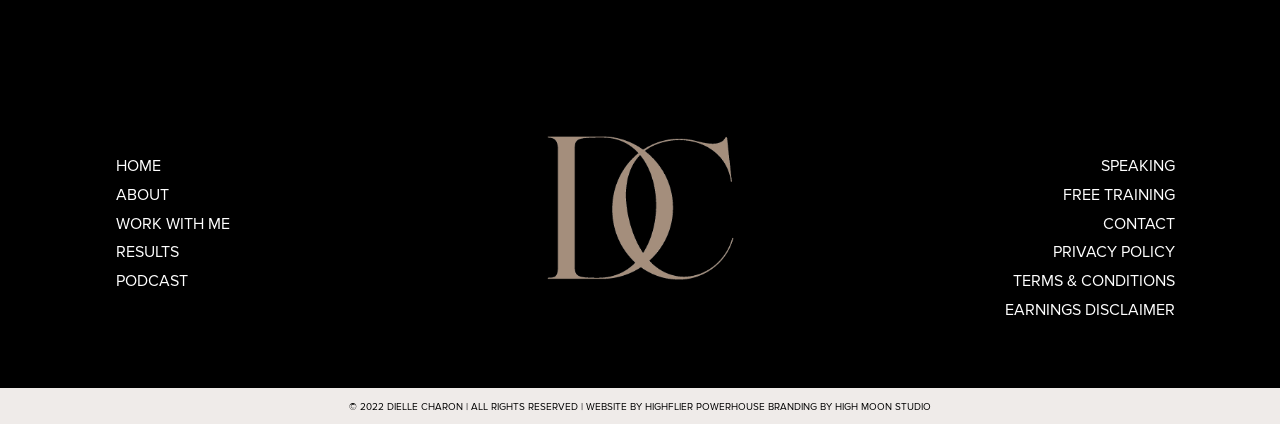Locate the bounding box coordinates of the region to be clicked to comply with the following instruction: "contact the author". The coordinates must be four float numbers between 0 and 1, in the form [left, top, right, bottom].

[0.862, 0.504, 0.918, 0.551]